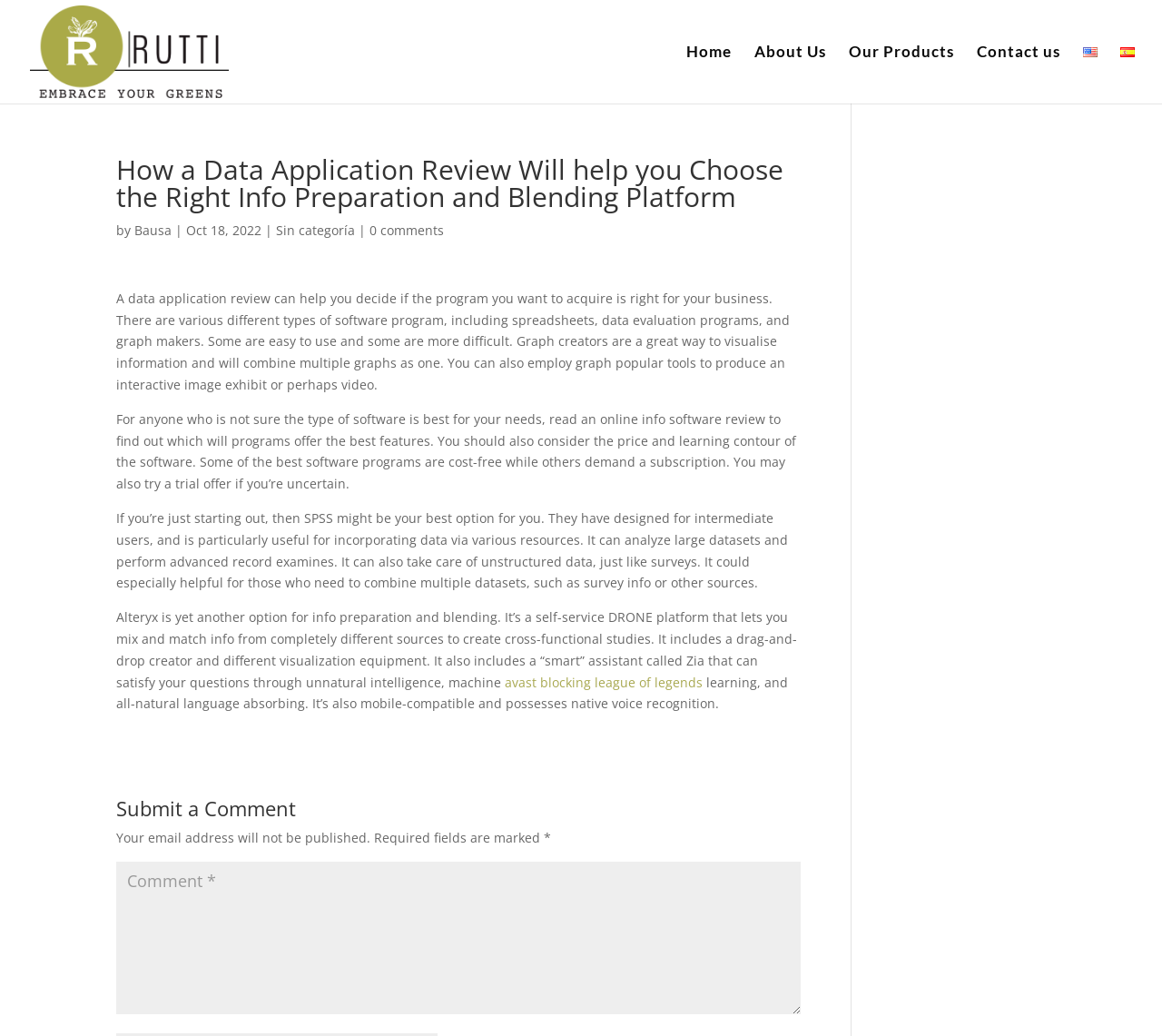Identify the bounding box coordinates for the region of the element that should be clicked to carry out the instruction: "Submit a comment". The bounding box coordinates should be four float numbers between 0 and 1, i.e., [left, top, right, bottom].

[0.1, 0.832, 0.689, 0.979]